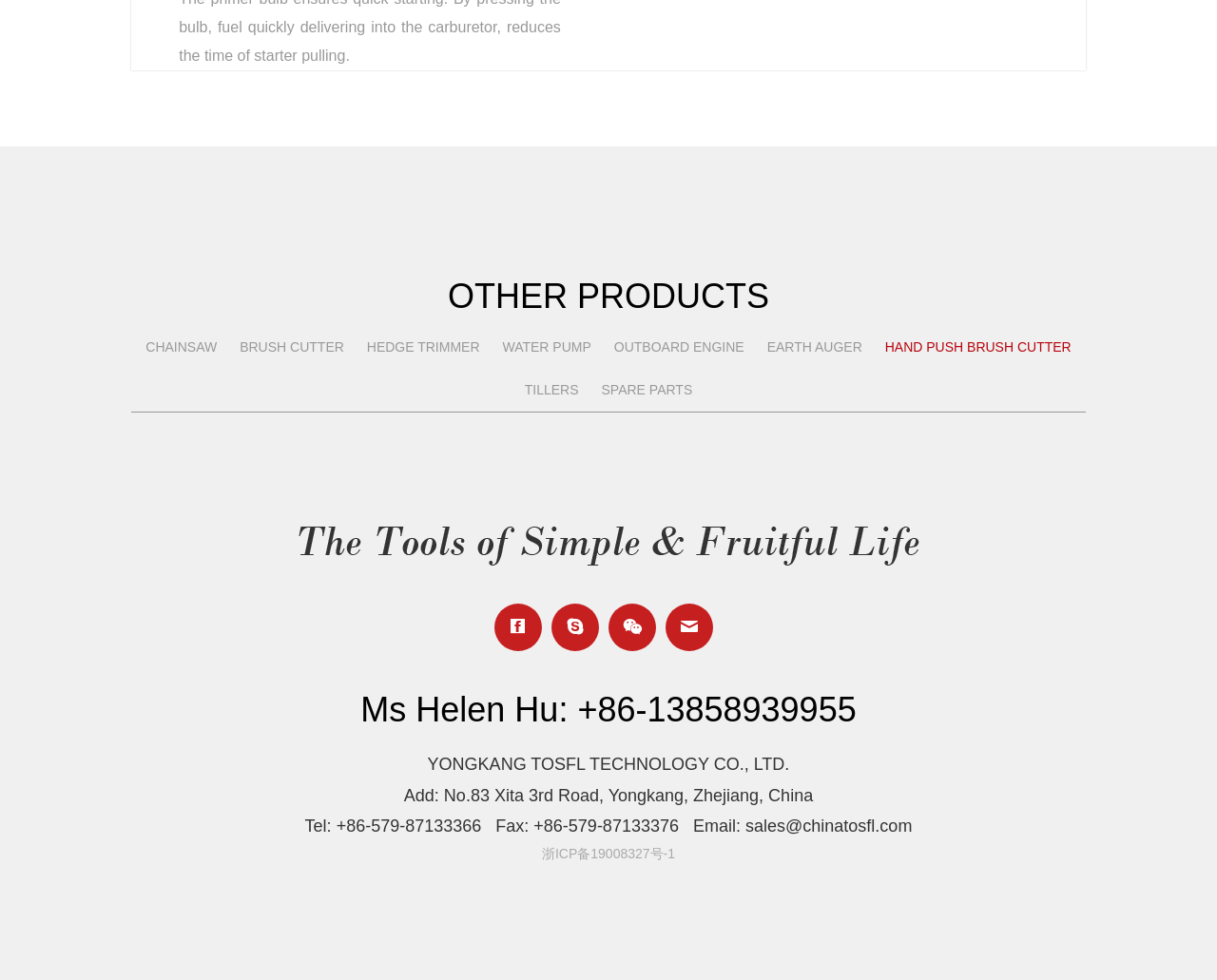Determine the bounding box coordinates for the area that needs to be clicked to fulfill this task: "Visit the website of YONGKANG TOSFL TECHNOLOGY CO., LTD.". The coordinates must be given as four float numbers between 0 and 1, i.e., [left, top, right, bottom].

[0.108, 0.765, 0.892, 0.796]